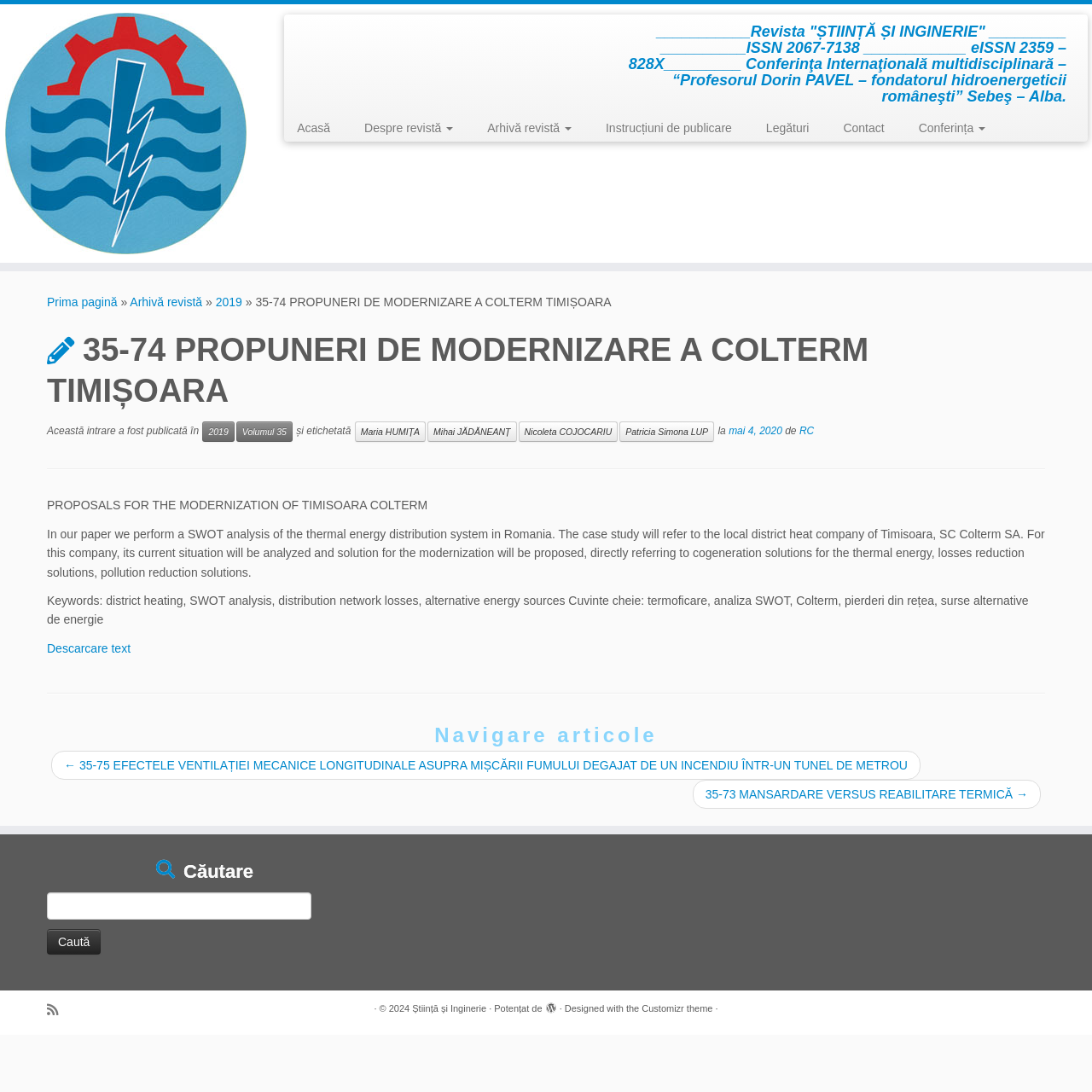Explain the contents of the webpage comprehensively.

This webpage is about a scientific journal, "Știință și Inginerie" (Science and Engineering), with a focus on a specific article titled "35-74 PROPUNERI DE MODERNIZARE A COLTERM TIMIȘOARA" (Proposals for the Modernization of Timisoara Colterm). 

At the top of the page, there is a navigation menu with links to "Acasă" (Home), "Despre revistă" (About the Journal), "Arhivă revistă" (Journal Archive), "Instrucțiuni de publicare" (Publication Guidelines), "Legături" (Links), "Contact" (Contact), and "Conferința" (Conference). 

Below the navigation menu, there is a header section with a link to the journal's title and a description of the journal, including its ISSN and eISSN numbers. 

The main content of the page is an article with a title "35-74 PROPUNERI DE MODERNIZARE A COLTERM TIMIȘOARA" and a brief summary of the article. The article is divided into sections, including an abstract, keywords, and a download link for the full text. 

On the right side of the article, there is a navigation section with links to previous and next articles, as well as a search bar. 

At the bottom of the page, there is a footer section with links to the journal's RSS feed, copyright information, and a statement about the website being powered by a specific theme.